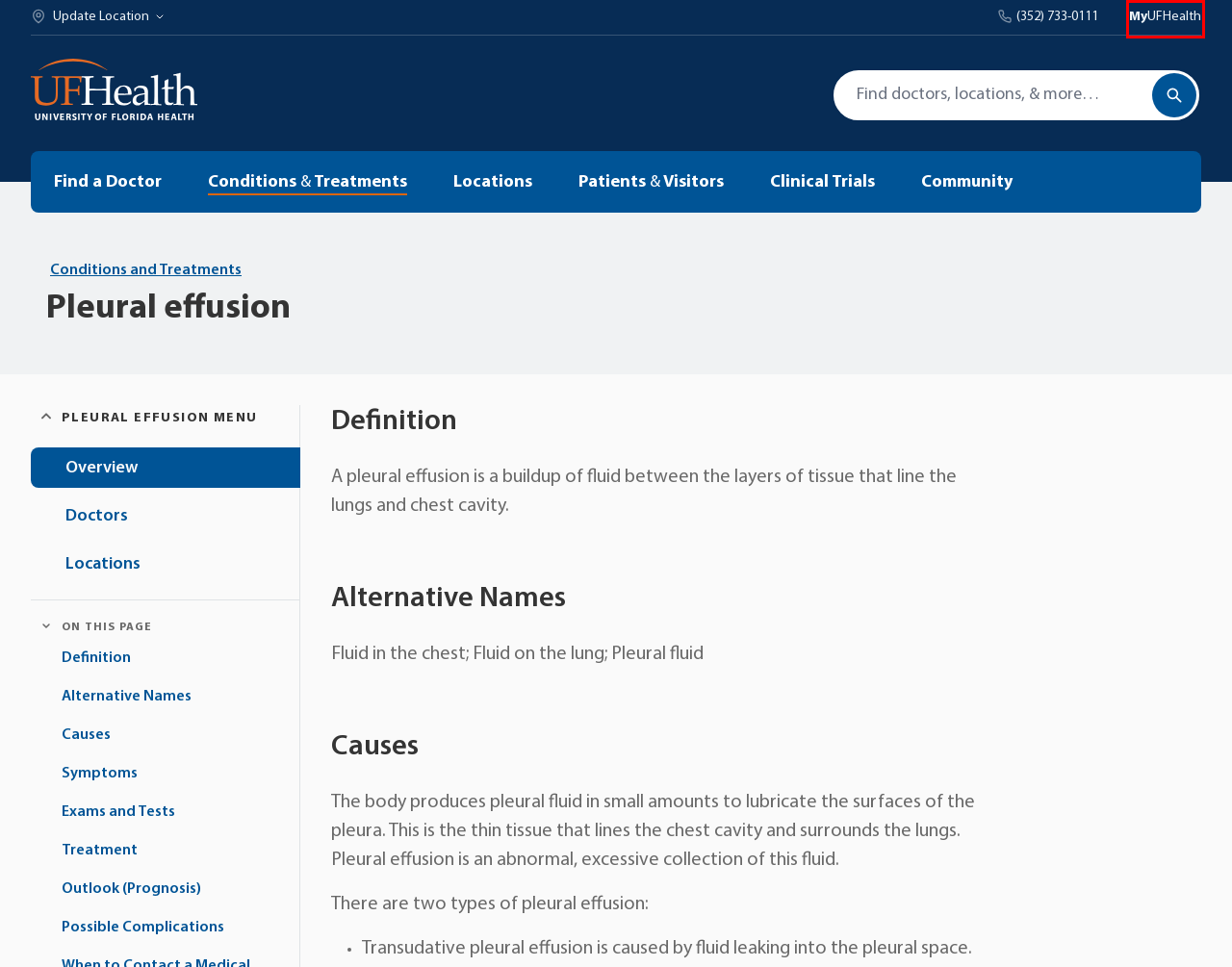You have a screenshot of a webpage with a red rectangle bounding box. Identify the best webpage description that corresponds to the new webpage after clicking the element within the red bounding box. Here are the candidates:
A. UF Health Surgical Specialists – Ocala Heath Brook - UF Health
B. UF Health Internal Medicine – Kanapaha - UF Health
C. Online Giving »  Giving » UF Health » University of Florida
D. Careers » UF Health » University of Florida
E. Locations - Pleural effusion - UF Health
F. Credentialing/Enrollment »  Professionals » UF Health » University of Florida
G. MyUFHealth - Login Page
H. Doctors - Pleural effusion - UF Health

G